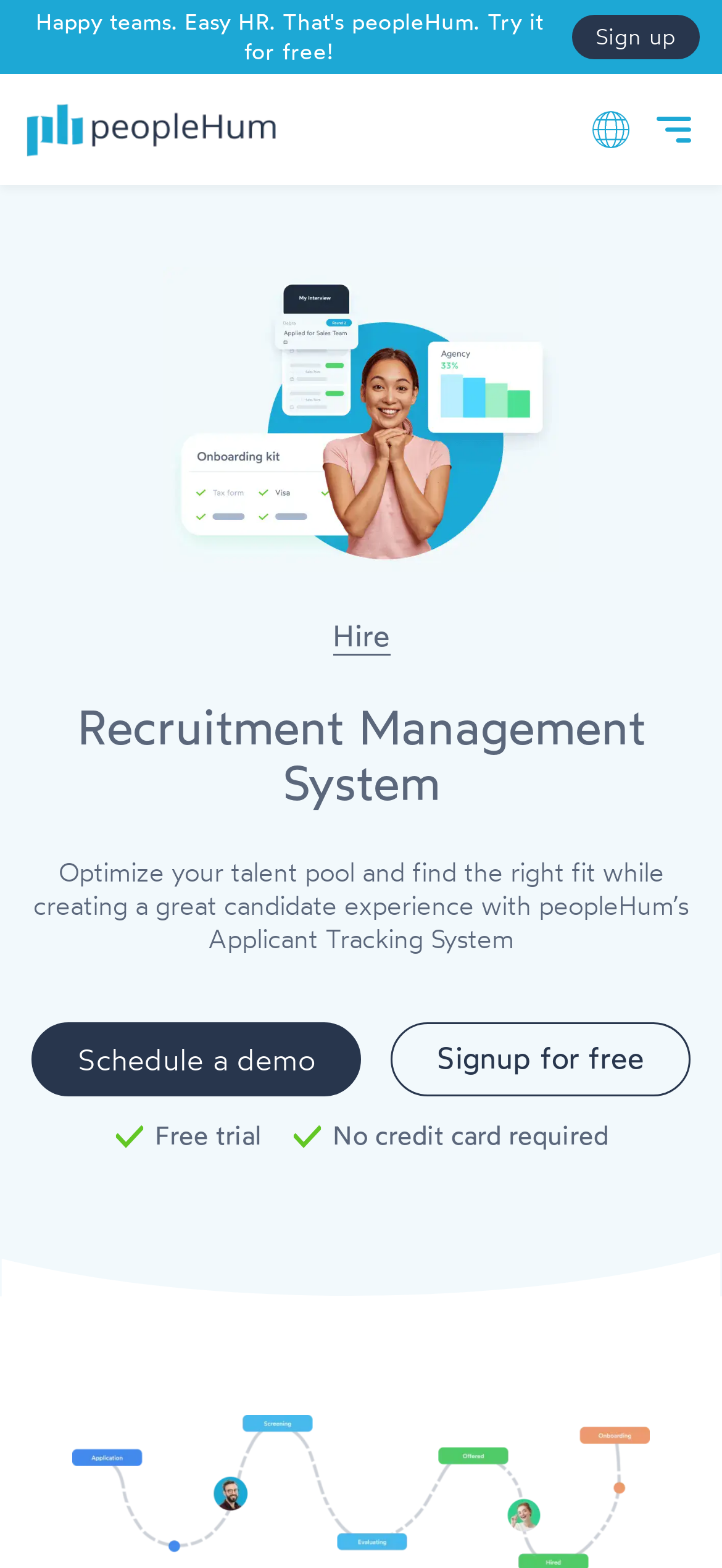What is the status of the menu on the webpage?
Based on the image content, provide your answer in one word or a short phrase.

Not expanded